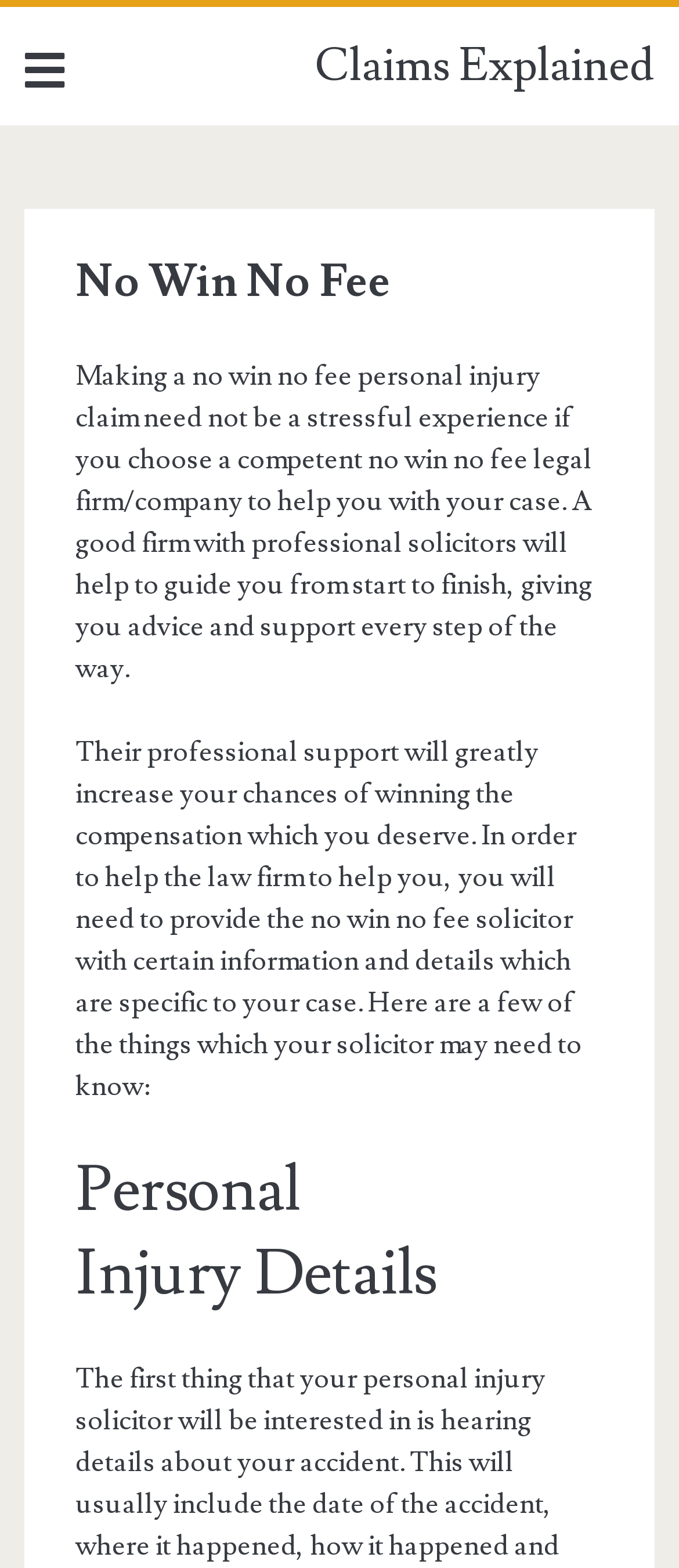Specify the bounding box coordinates (top-left x, top-left y, bottom-right x, bottom-right y) of the UI element in the screenshot that matches this description: Ben Minerds

None